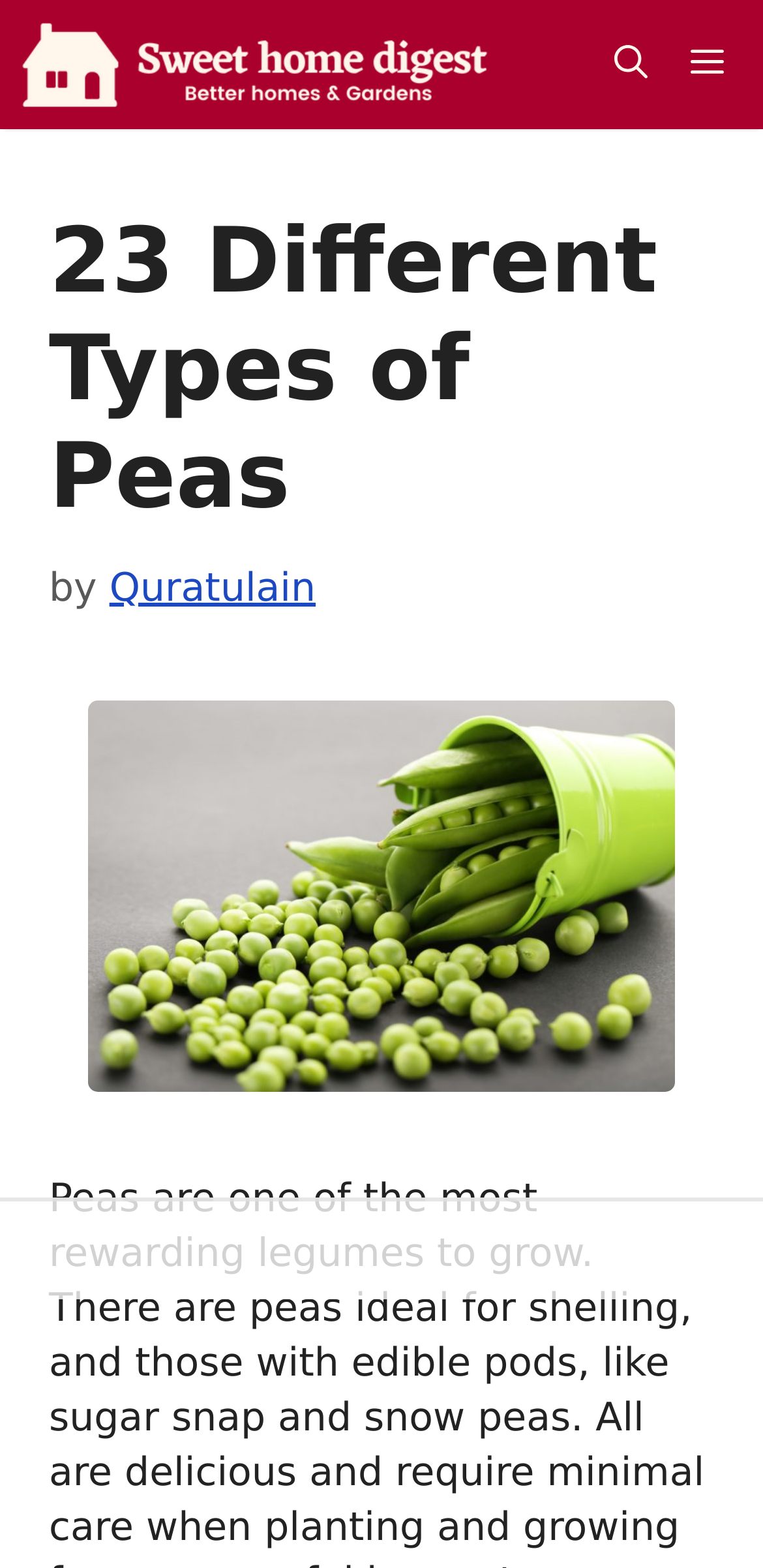Please find and give the text of the main heading on the webpage.

23 Different Types of Peas